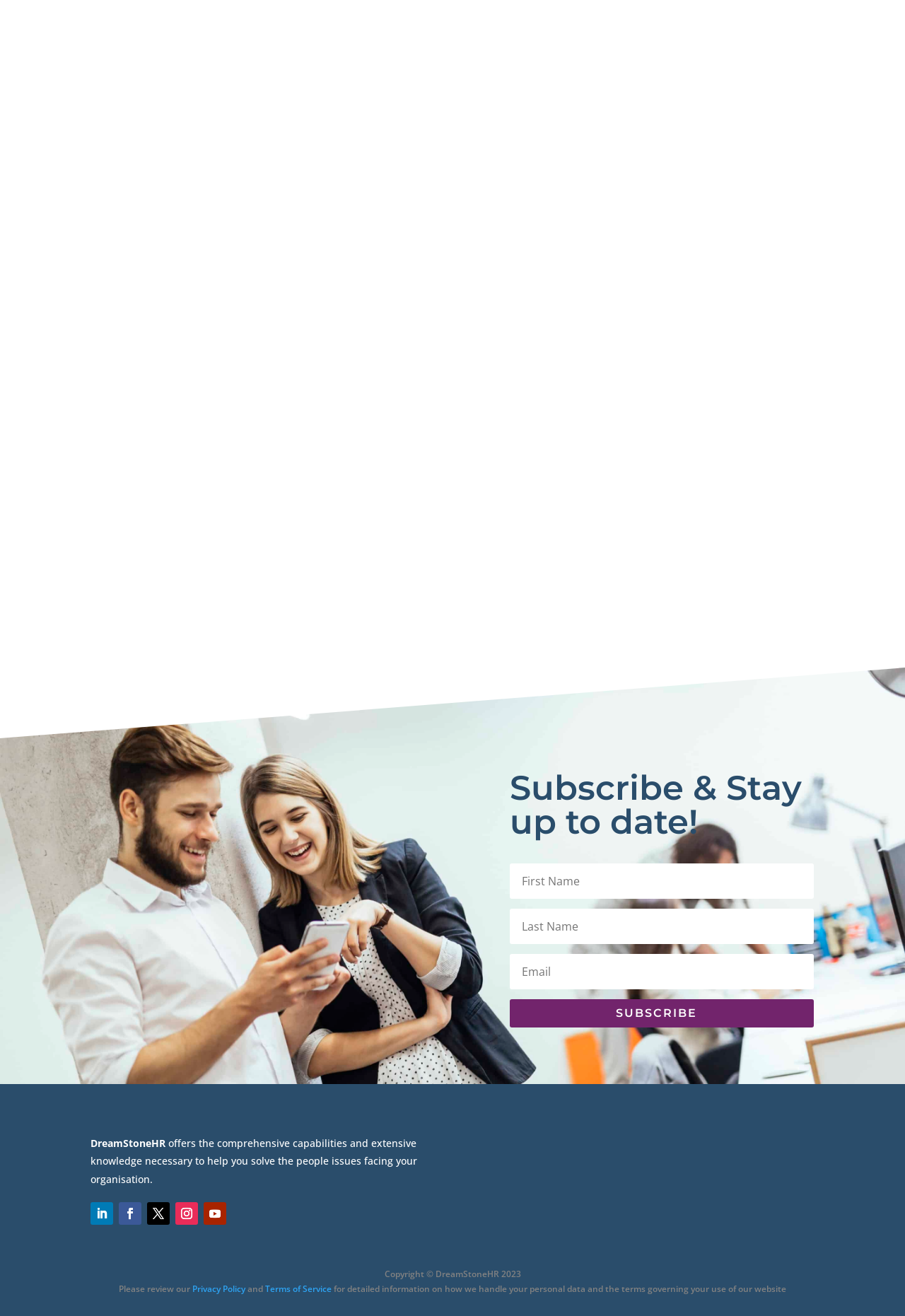Could you please study the image and provide a detailed answer to the question:
How can users contact the company?

I found the contact information by looking at the LayoutTable elements at the bottom of the page. These elements contain links to phone numbers and email addresses, suggesting that users can contact the company through these channels.